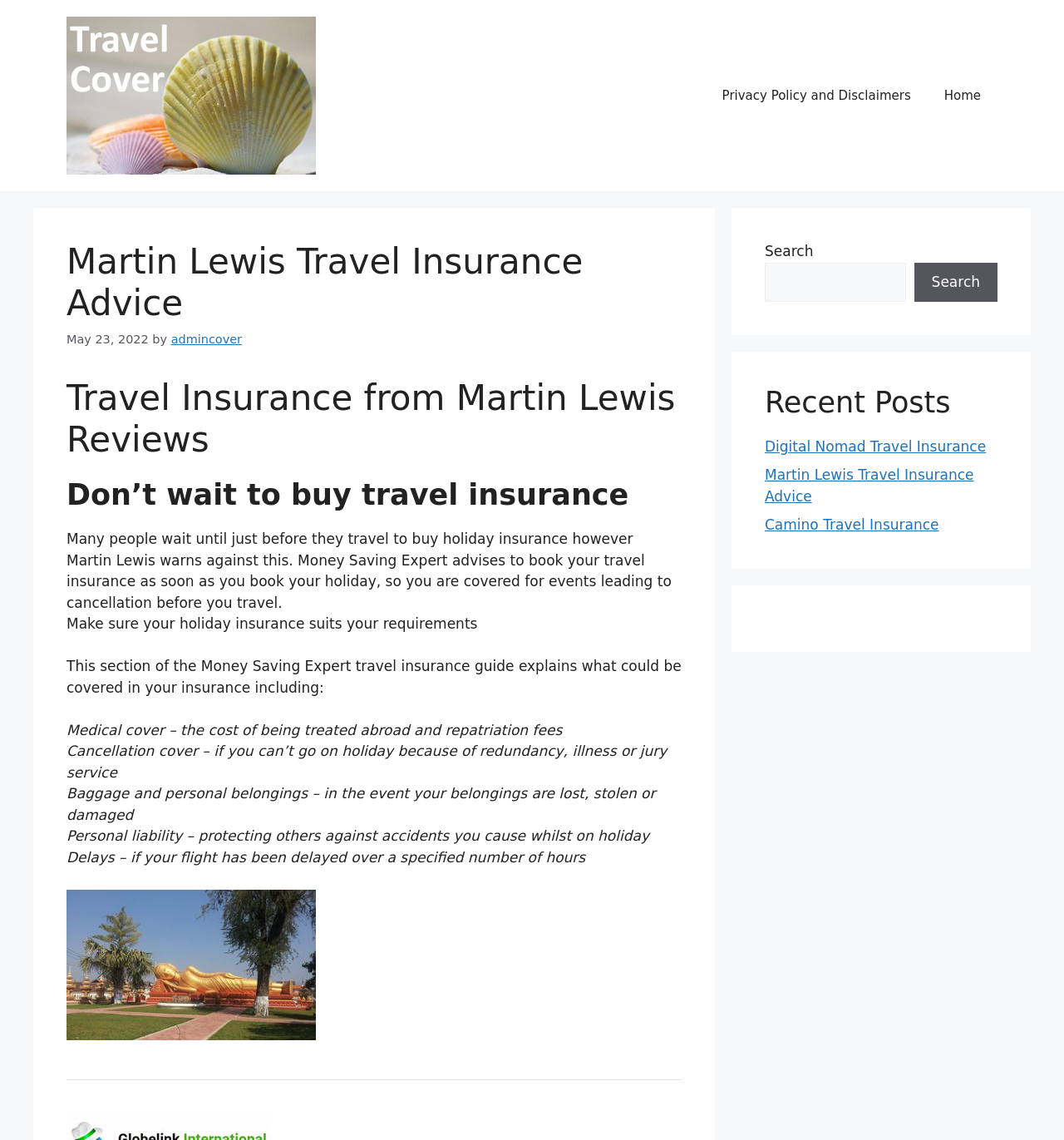What is one type of event that may be covered by travel insurance?
Look at the image and respond with a one-word or short-phrase answer.

Cancellation due to redundancy